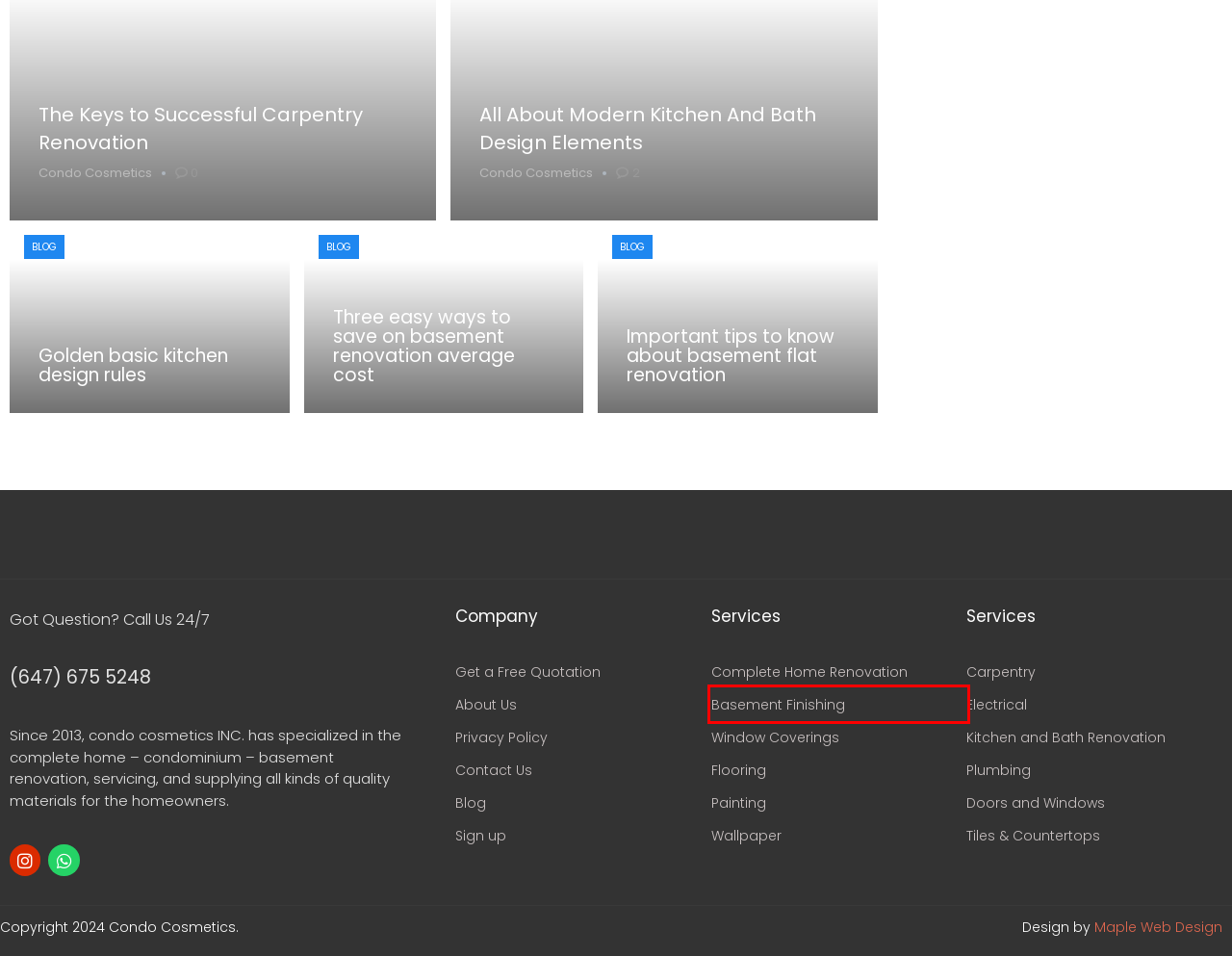Analyze the webpage screenshot with a red bounding box highlighting a UI element. Select the description that best matches the new webpage after clicking the highlighted element. Here are the options:
A. Complete Home Renovation | CondoCosmetics
B. Carpentry | CondoCosmetics
C. Basement Finishing | CondoCosmetics
D. Plumbing | CondoCosmetics
E. Wallpaper | CondoCosmetics
F. Flooring | CondoCosmetics
G. Doors and Windows | CondoCosmetics
H. Tiles & Countertops | CondoCosmetics

C